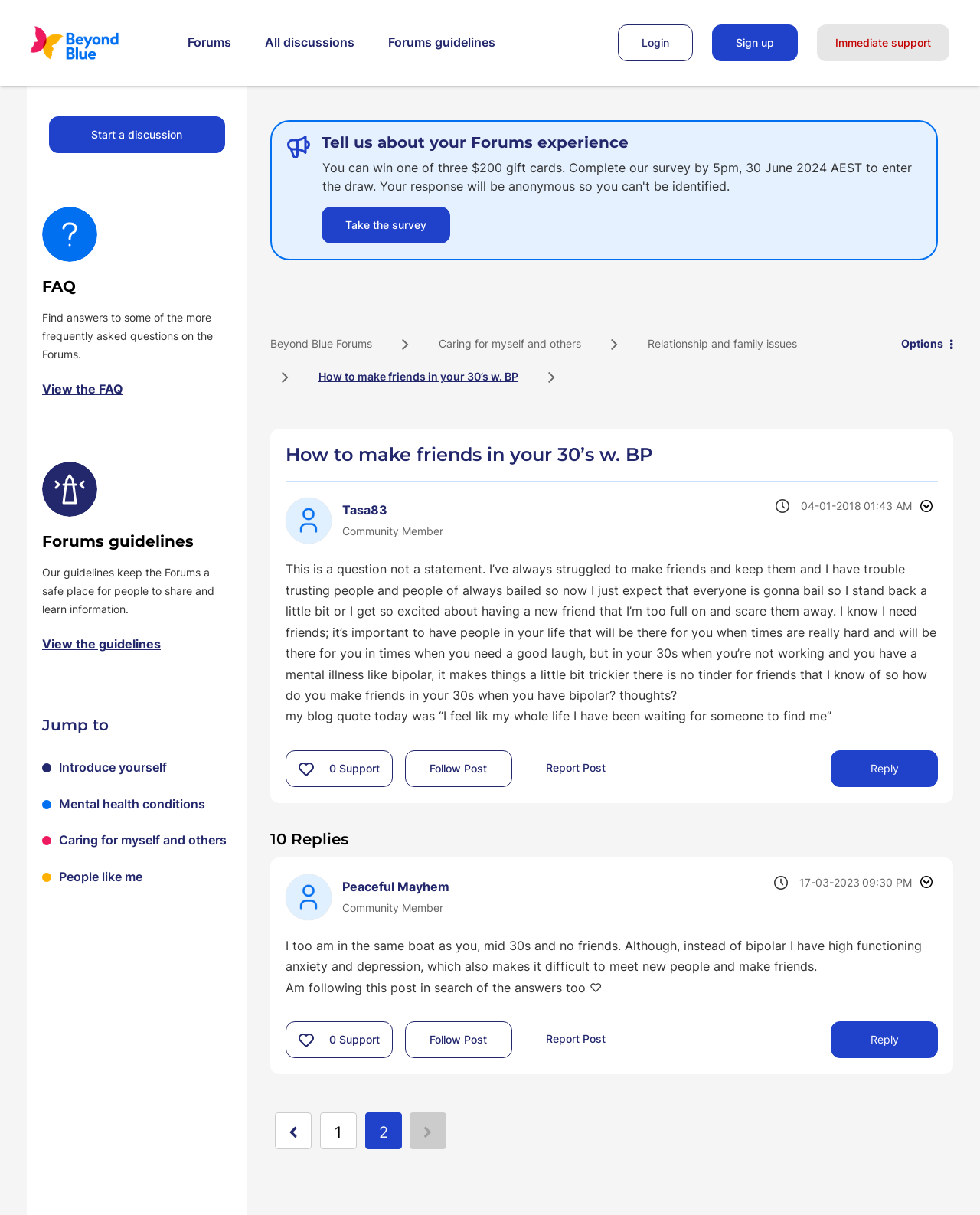What is the mental health condition mentioned in the post?
Answer the question in as much detail as possible.

The mental health condition mentioned in the post is bipolar disorder, which is mentioned in the context of making friends as an adult with this condition.